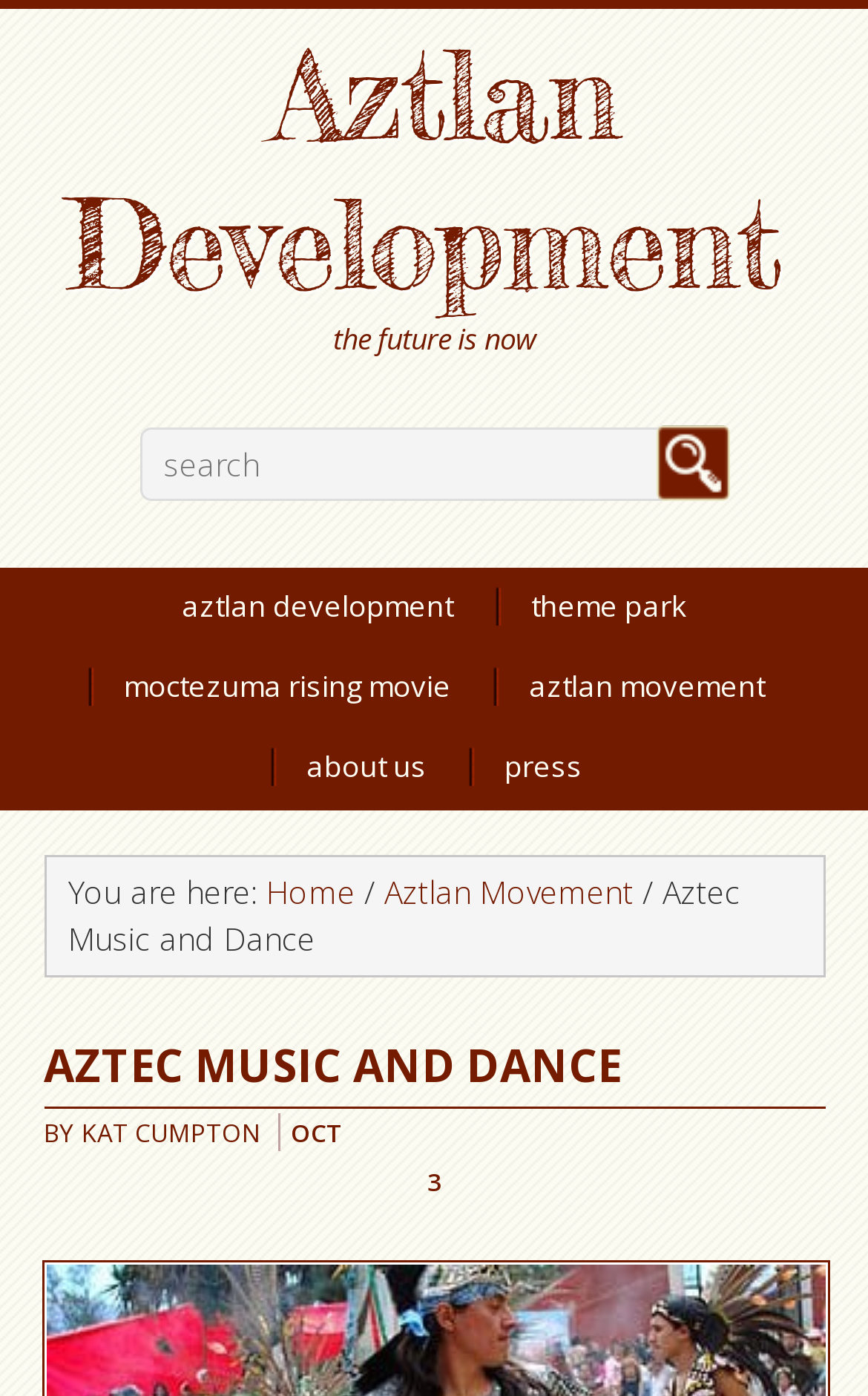Provide a one-word or short-phrase response to the question:
What is the text above the search box?

the future is now